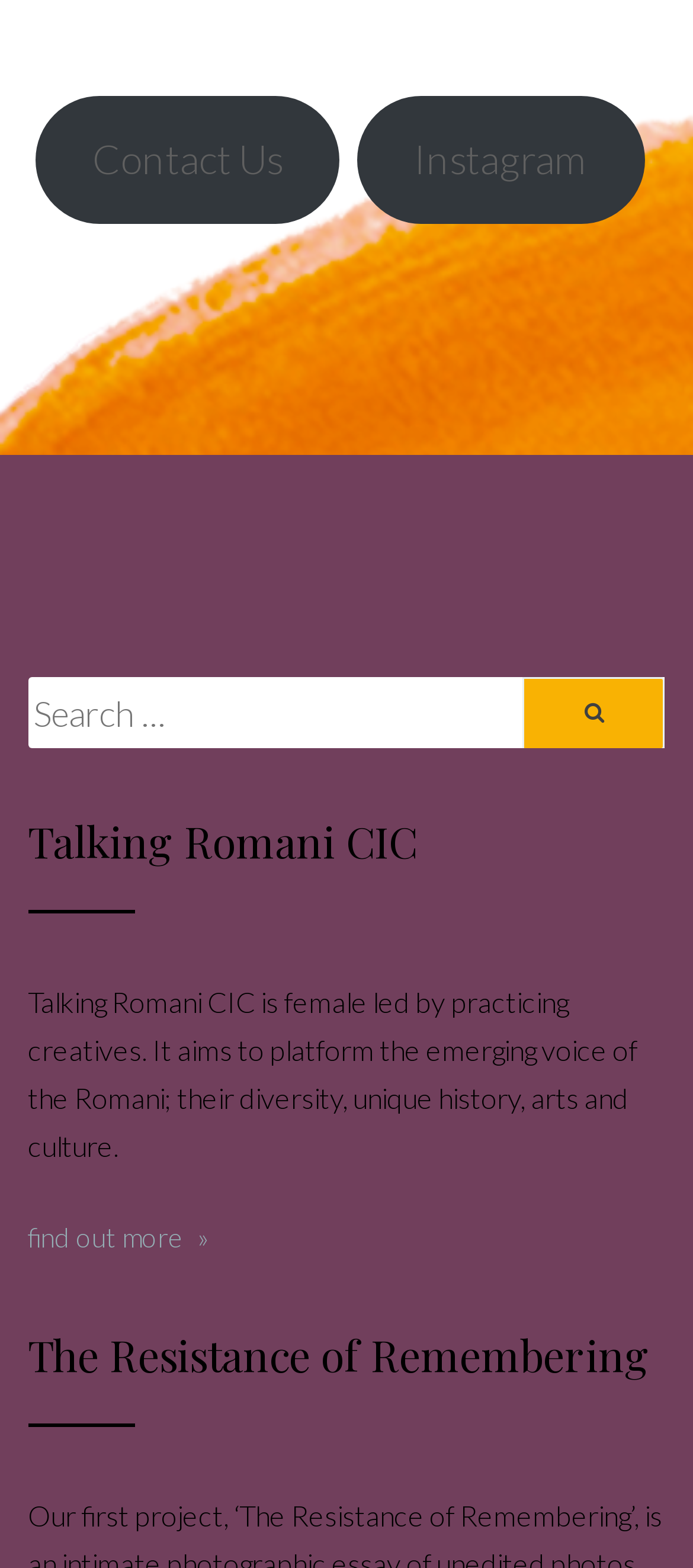Using the description: "Contact Us", determine the UI element's bounding box coordinates. Ensure the coordinates are in the format of four float numbers between 0 and 1, i.e., [left, top, right, bottom].

[0.051, 0.061, 0.49, 0.143]